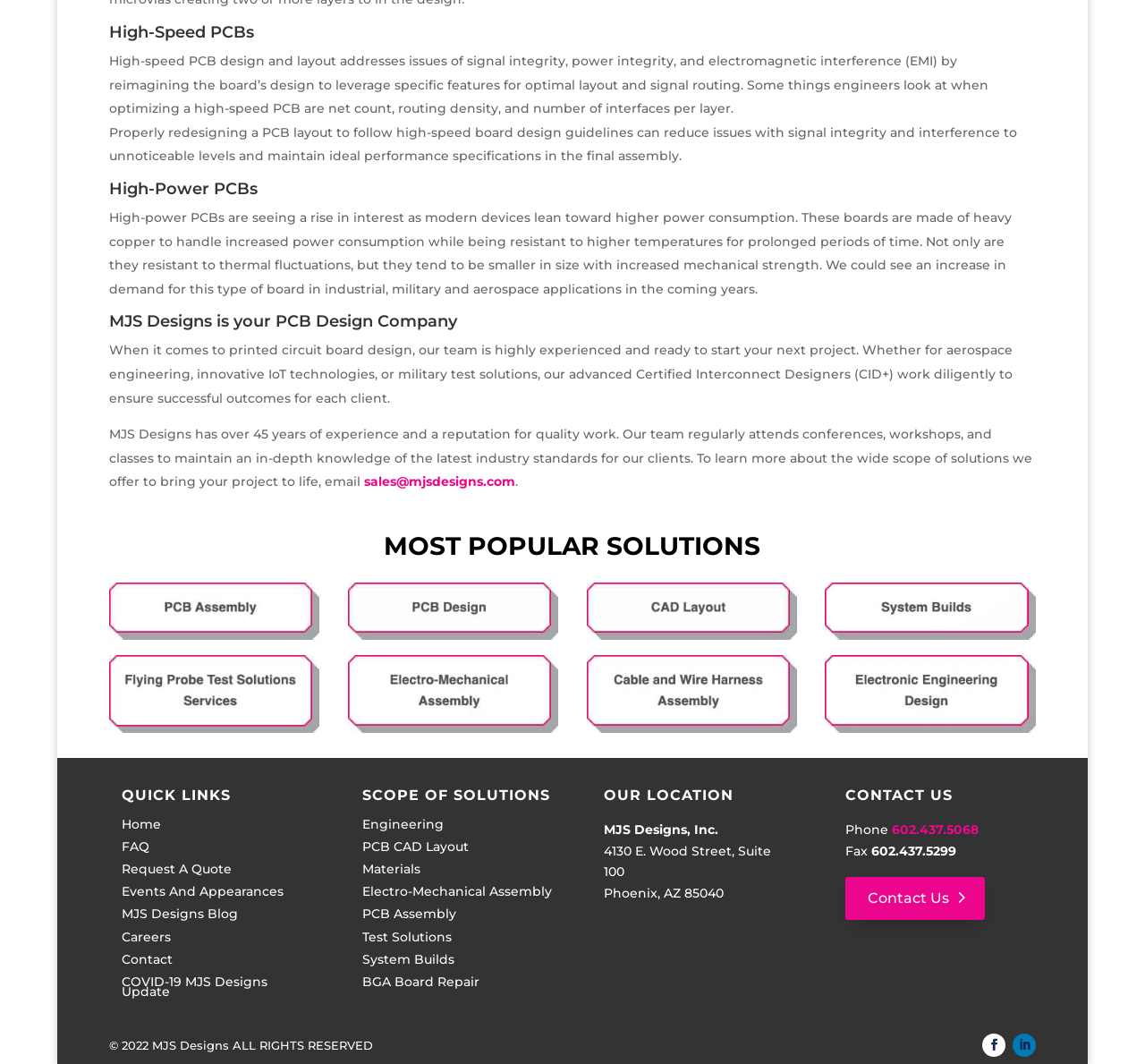Pinpoint the bounding box coordinates of the area that should be clicked to complete the following instruction: "Click on the 'Request A Quote' link". The coordinates must be given as four float numbers between 0 and 1, i.e., [left, top, right, bottom].

[0.106, 0.809, 0.202, 0.824]